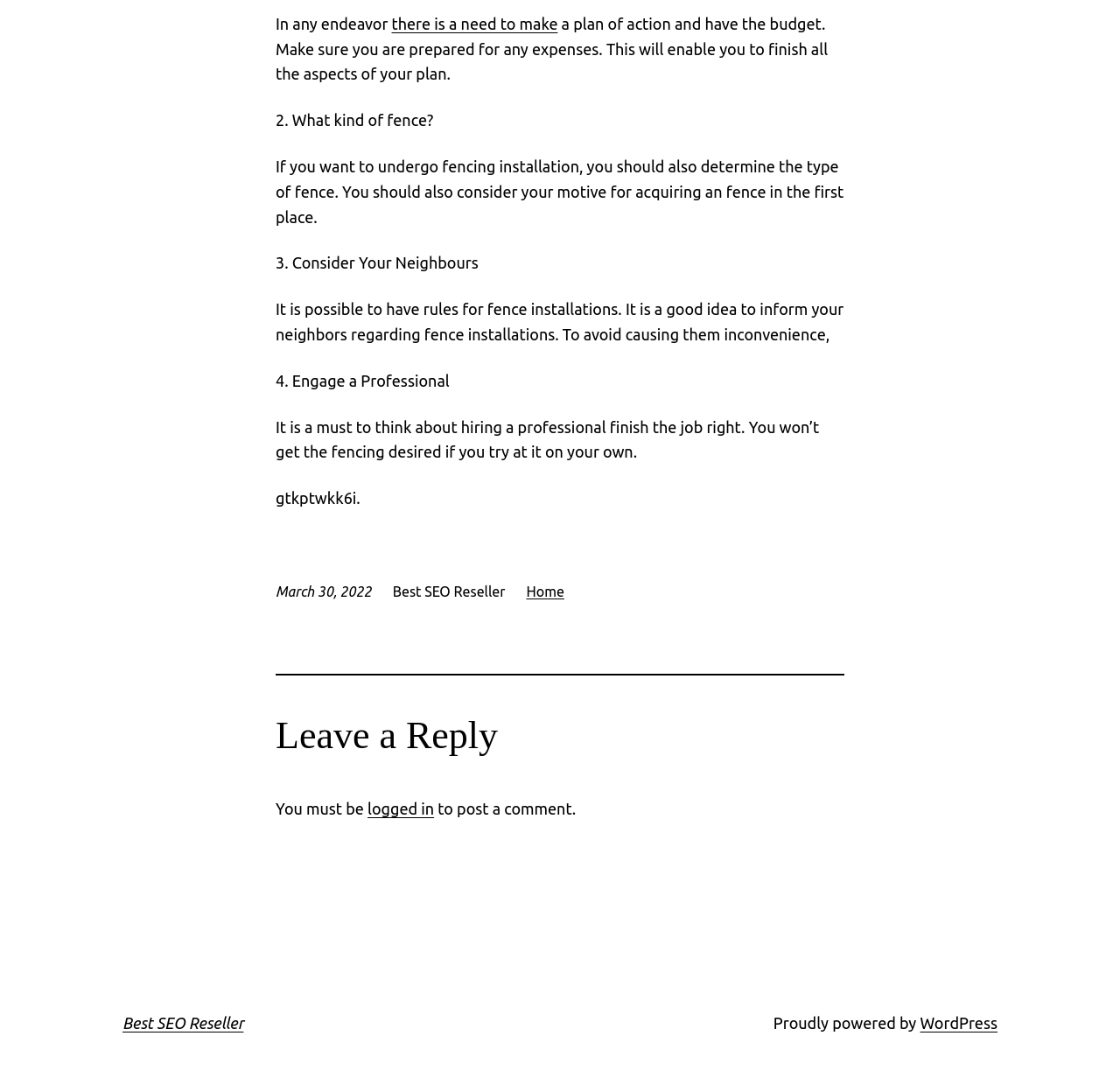Predict the bounding box for the UI component with the following description: "WordPress".

[0.821, 0.929, 0.891, 0.945]